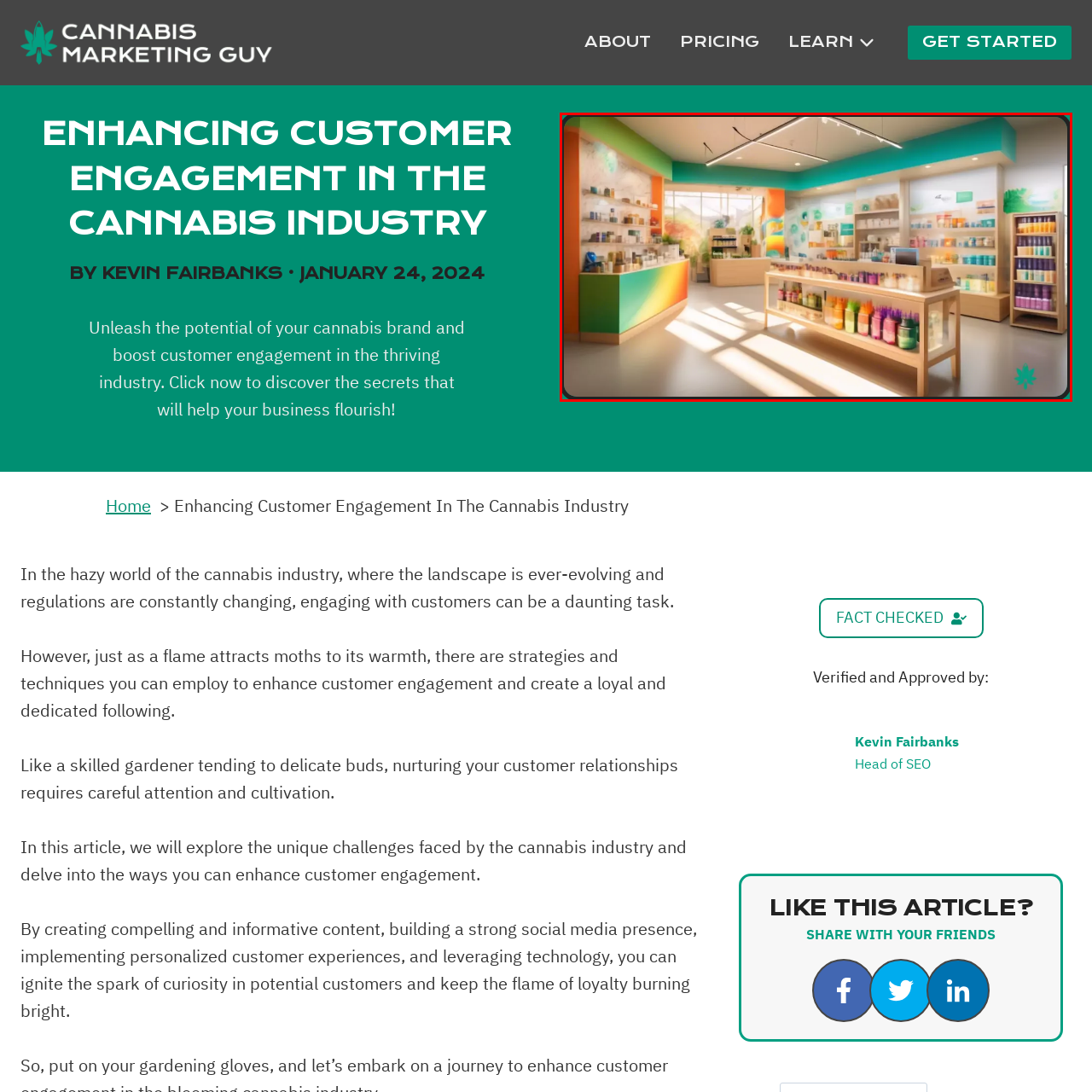Direct your attention to the image encased in a red frame, What type of shelving is used to display products? Please answer in one word or a brief phrase.

Wooden